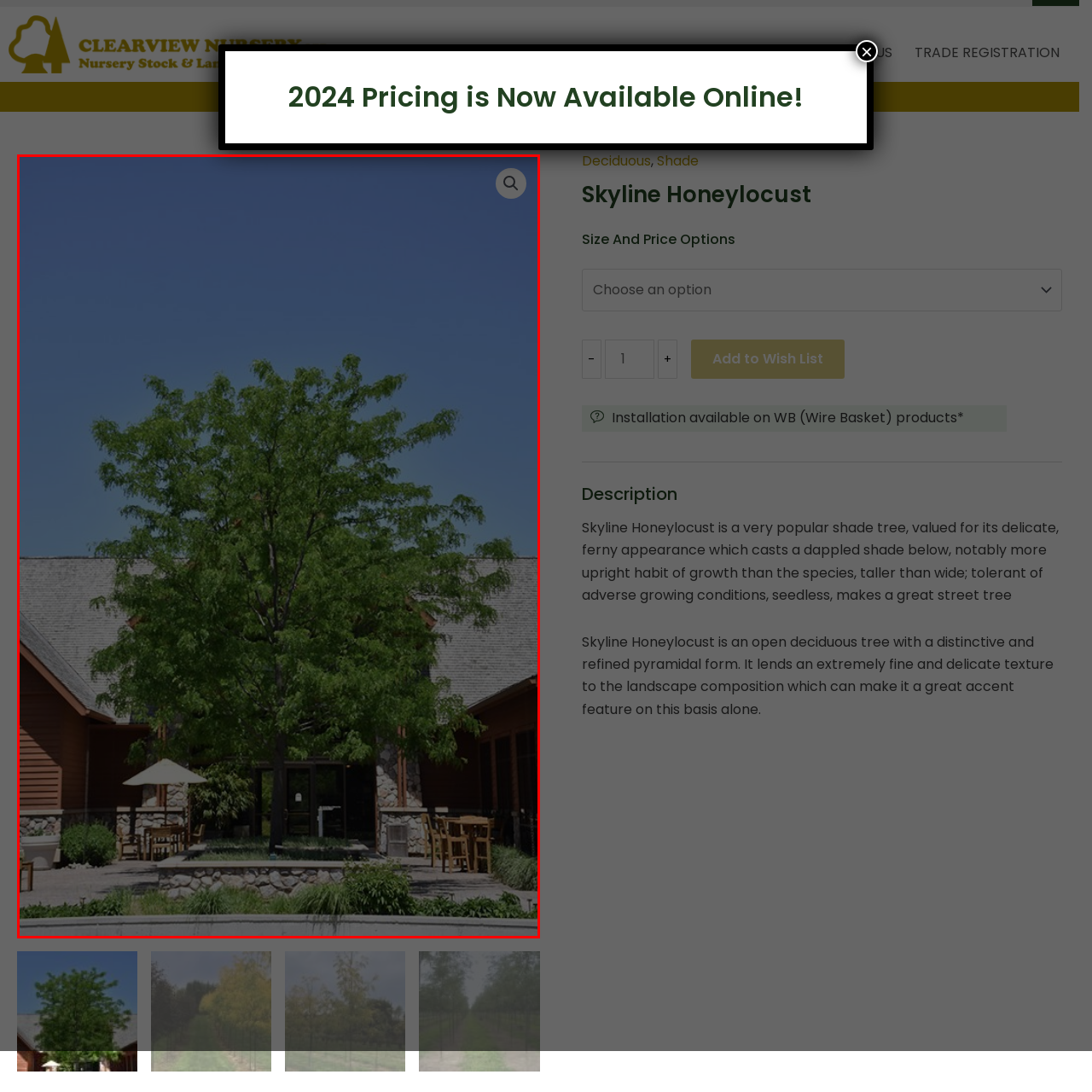Look at the area highlighted in the red box, What is above the landscape? Please provide an answer in a single word or phrase.

Clear blue sky